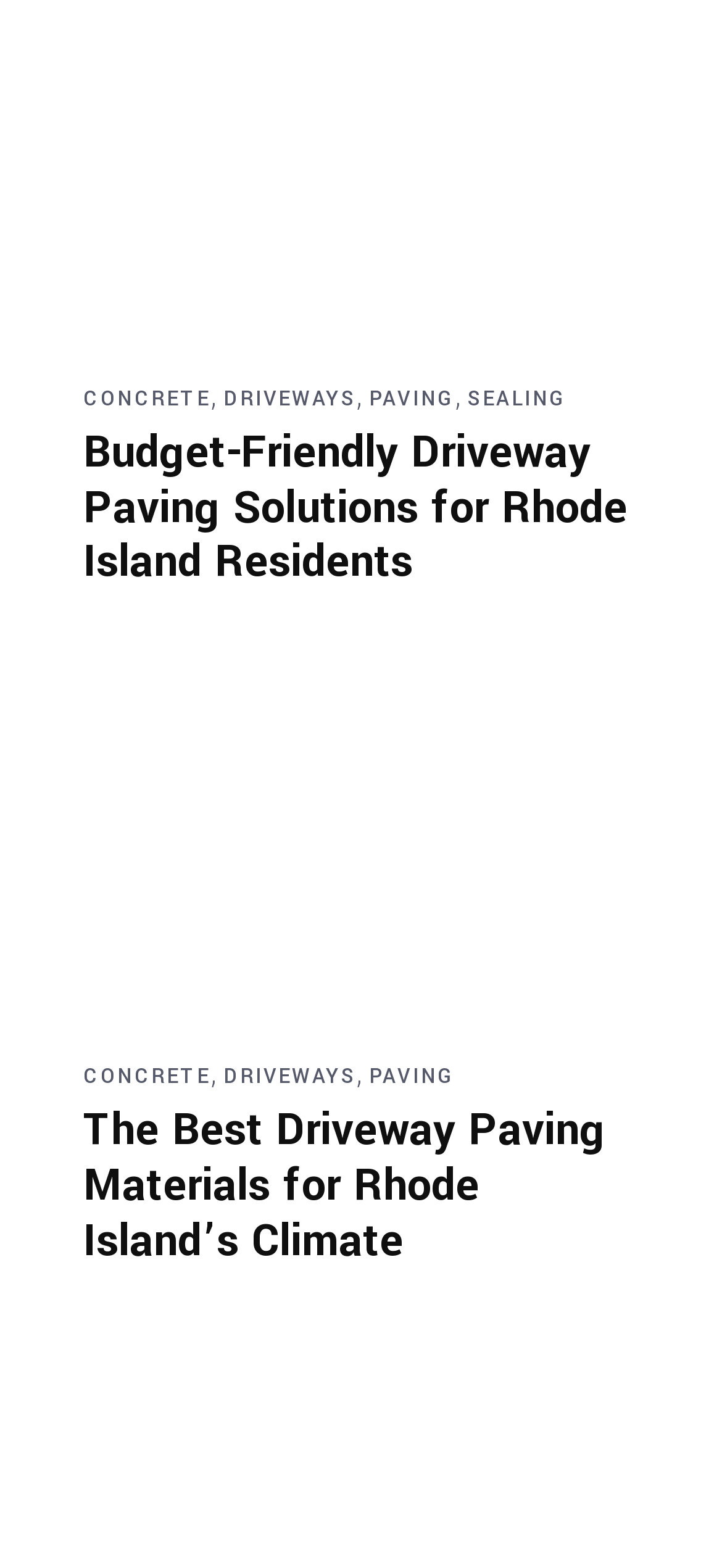Locate the UI element described by Driveways in the provided webpage screenshot. Return the bounding box coordinates in the format (top-left x, top-left y, bottom-right x, bottom-right y), ensuring all values are between 0 and 1.

[0.309, 0.245, 0.493, 0.263]